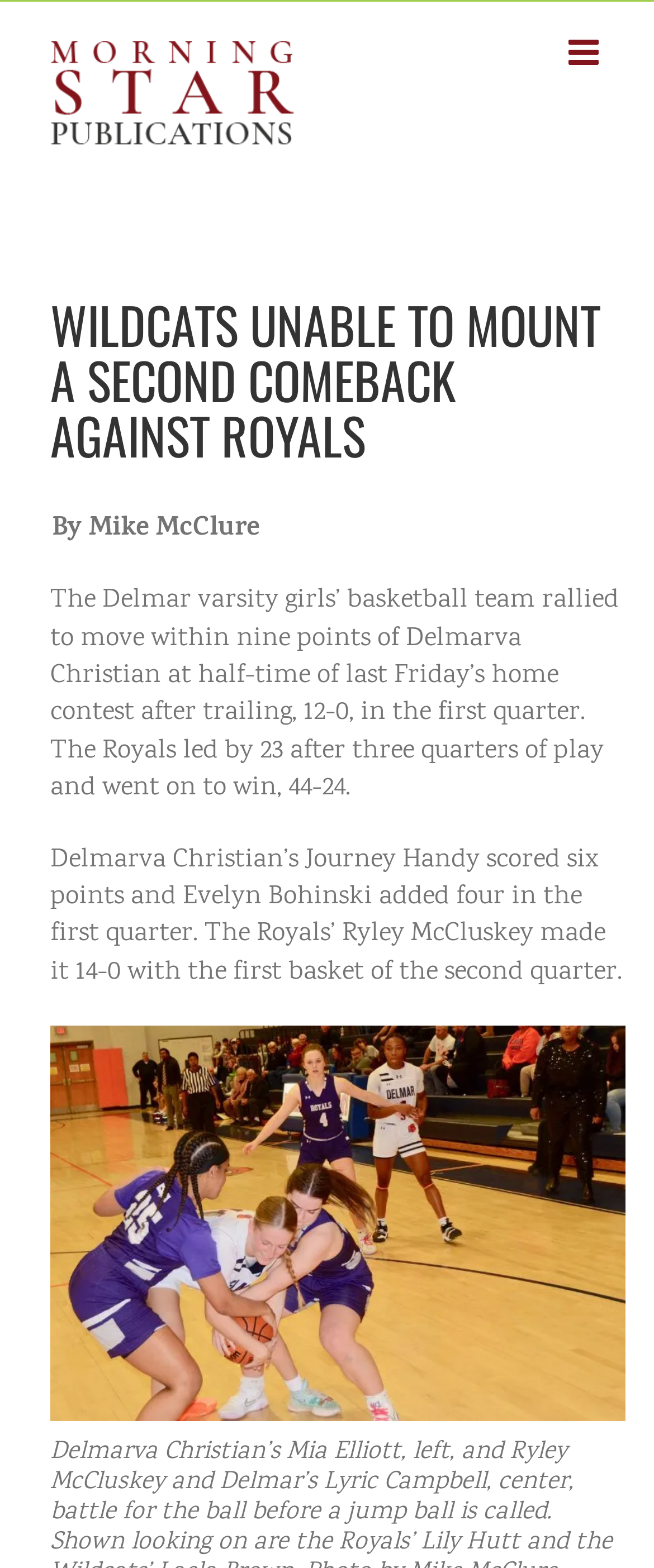Analyze the image and answer the question with as much detail as possible: 
What is the name of the team that won the game?

The text mentions that 'The Royals led by 23 after three quarters of play and went on to win, 44-24.' This indicates that the Royals are the team that won the game.